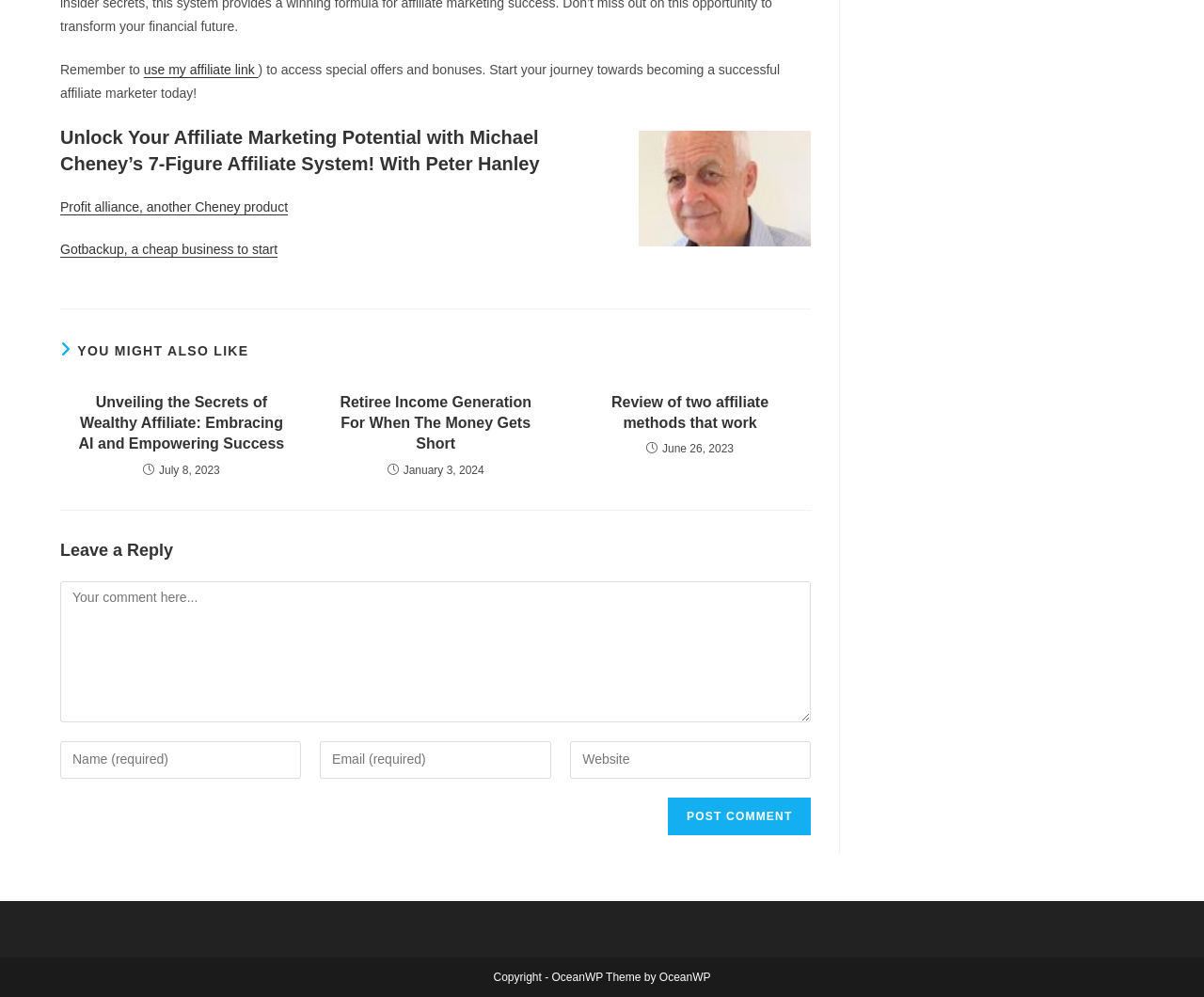Please find the bounding box coordinates of the clickable region needed to complete the following instruction: "Read the article about Unveiling the Secrets of Wealthy Affiliate". The bounding box coordinates must consist of four float numbers between 0 and 1, i.e., [left, top, right, bottom].

[0.059, 0.393, 0.242, 0.456]